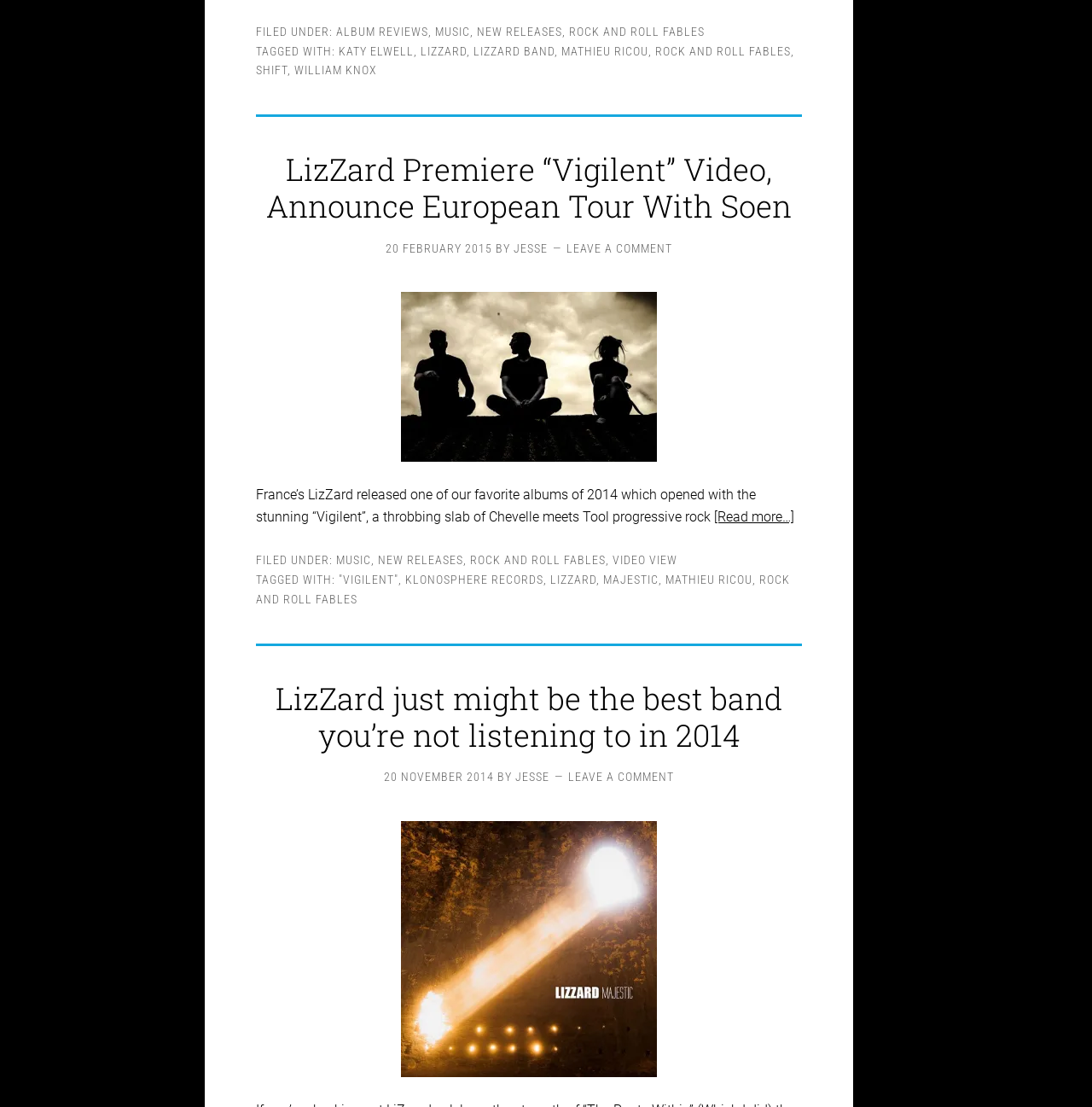Locate the bounding box of the UI element based on this description: "alt="e-mail icon"". Provide four float numbers between 0 and 1 as [left, top, right, bottom].

None